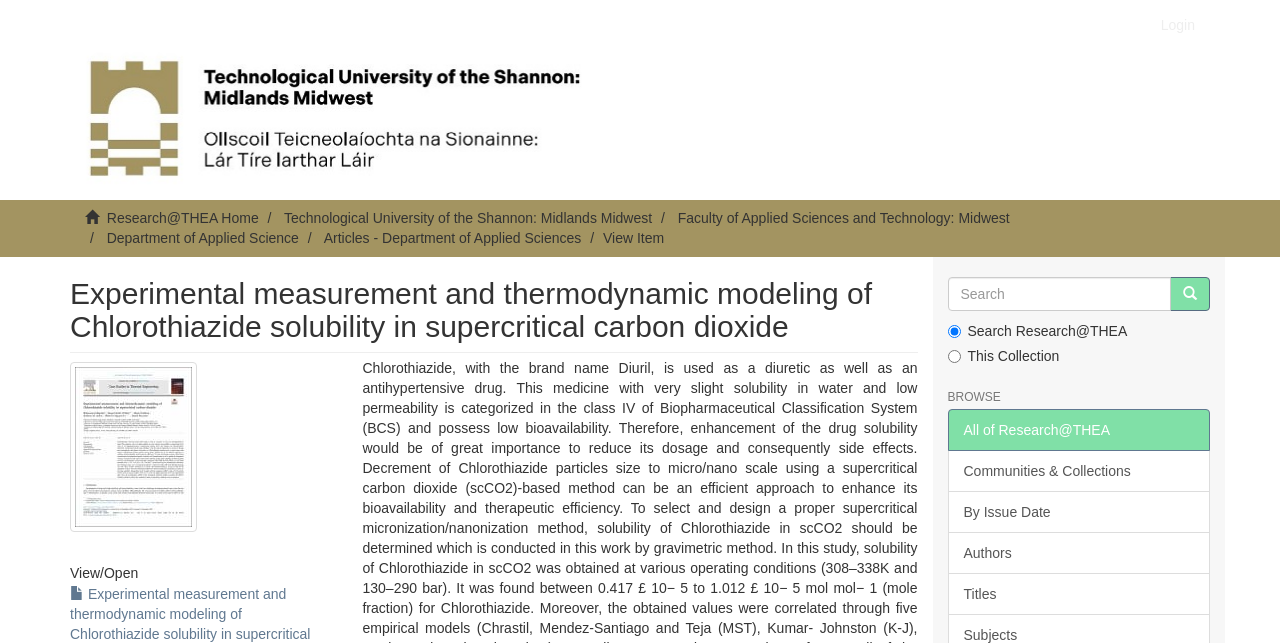Please indicate the bounding box coordinates for the clickable area to complete the following task: "search for research". The coordinates should be specified as four float numbers between 0 and 1, i.e., [left, top, right, bottom].

[0.74, 0.431, 0.915, 0.484]